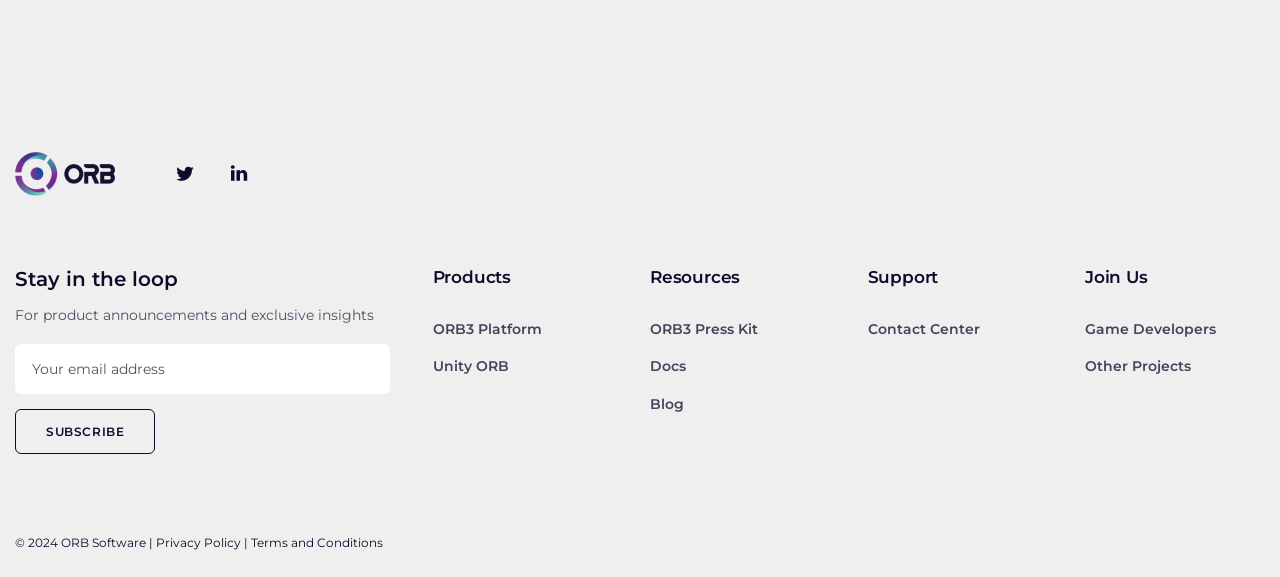Determine the bounding box coordinates for the region that must be clicked to execute the following instruction: "Subscribe to the newsletter".

[0.012, 0.708, 0.121, 0.788]